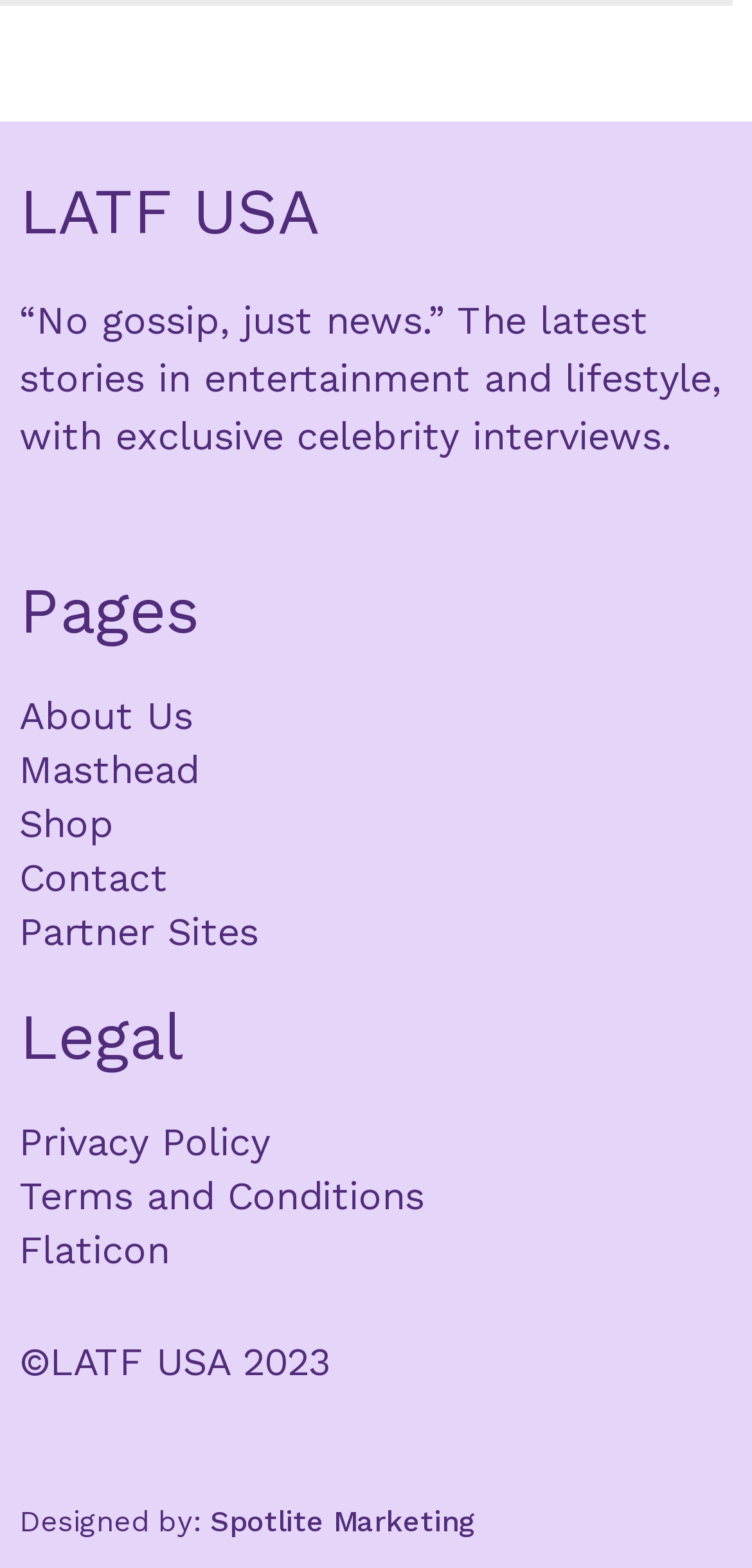Pinpoint the bounding box coordinates of the element you need to click to execute the following instruction: "check Partner Sites". The bounding box should be represented by four float numbers between 0 and 1, in the format [left, top, right, bottom].

[0.026, 0.577, 0.344, 0.611]